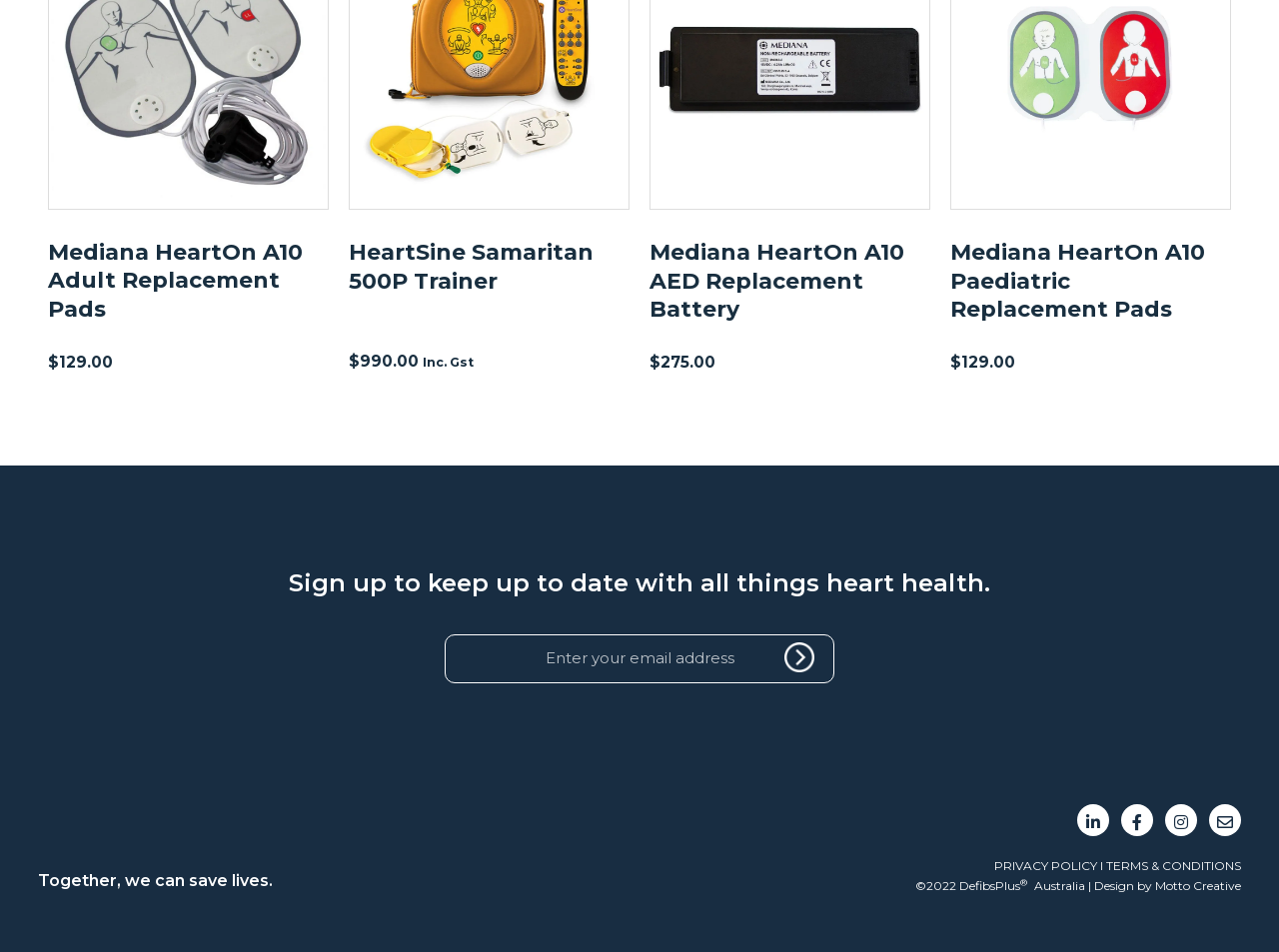Given the following UI element description: "PRIVACY POLICY", find the bounding box coordinates in the webpage screenshot.

[0.777, 0.902, 0.857, 0.918]